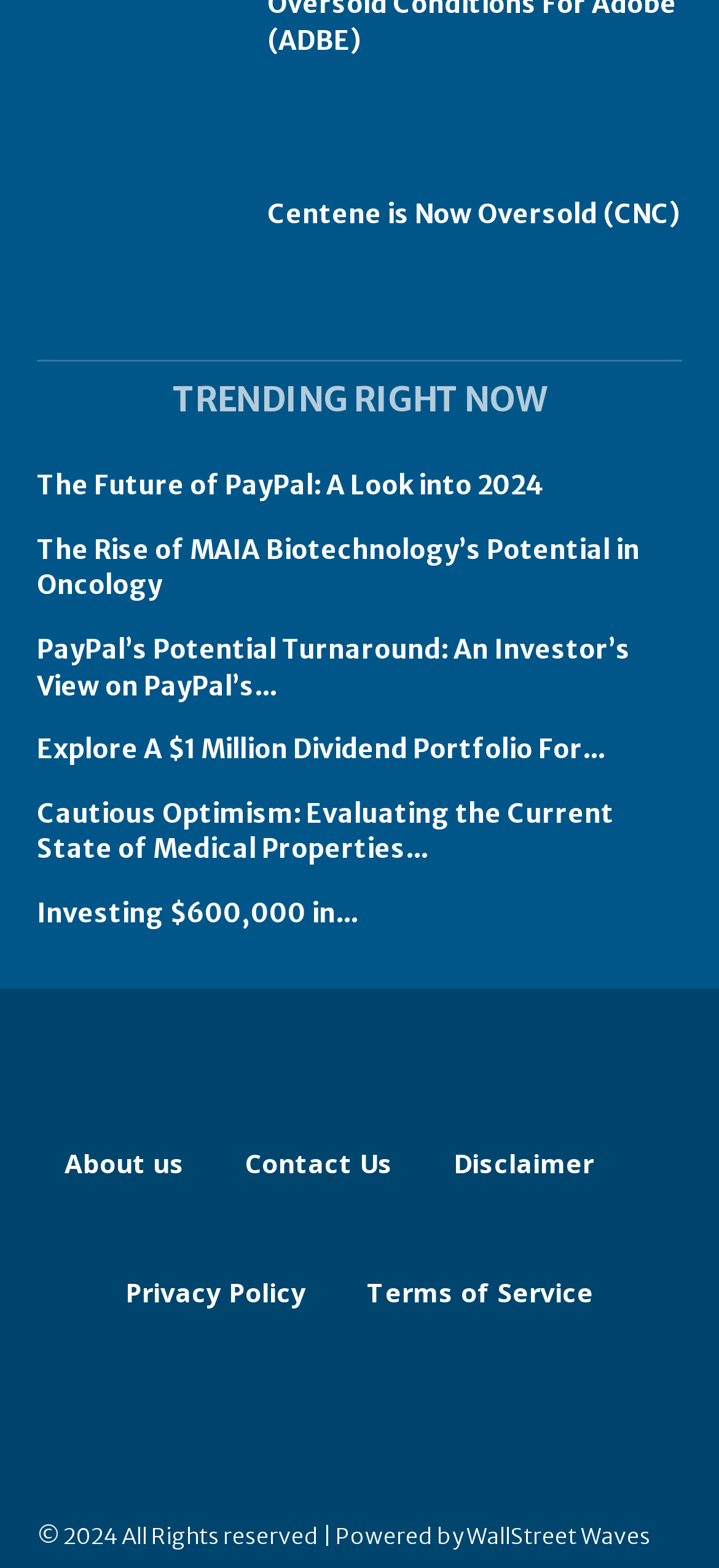What is the title of the first article?
Examine the image and provide an in-depth answer to the question.

The first article's title can be found by looking at the first heading element, which is 'Centene is Now Oversold (CNC)'. This heading element is a child of the root element and has a bounding box coordinate of [0.372, 0.126, 0.949, 0.149].